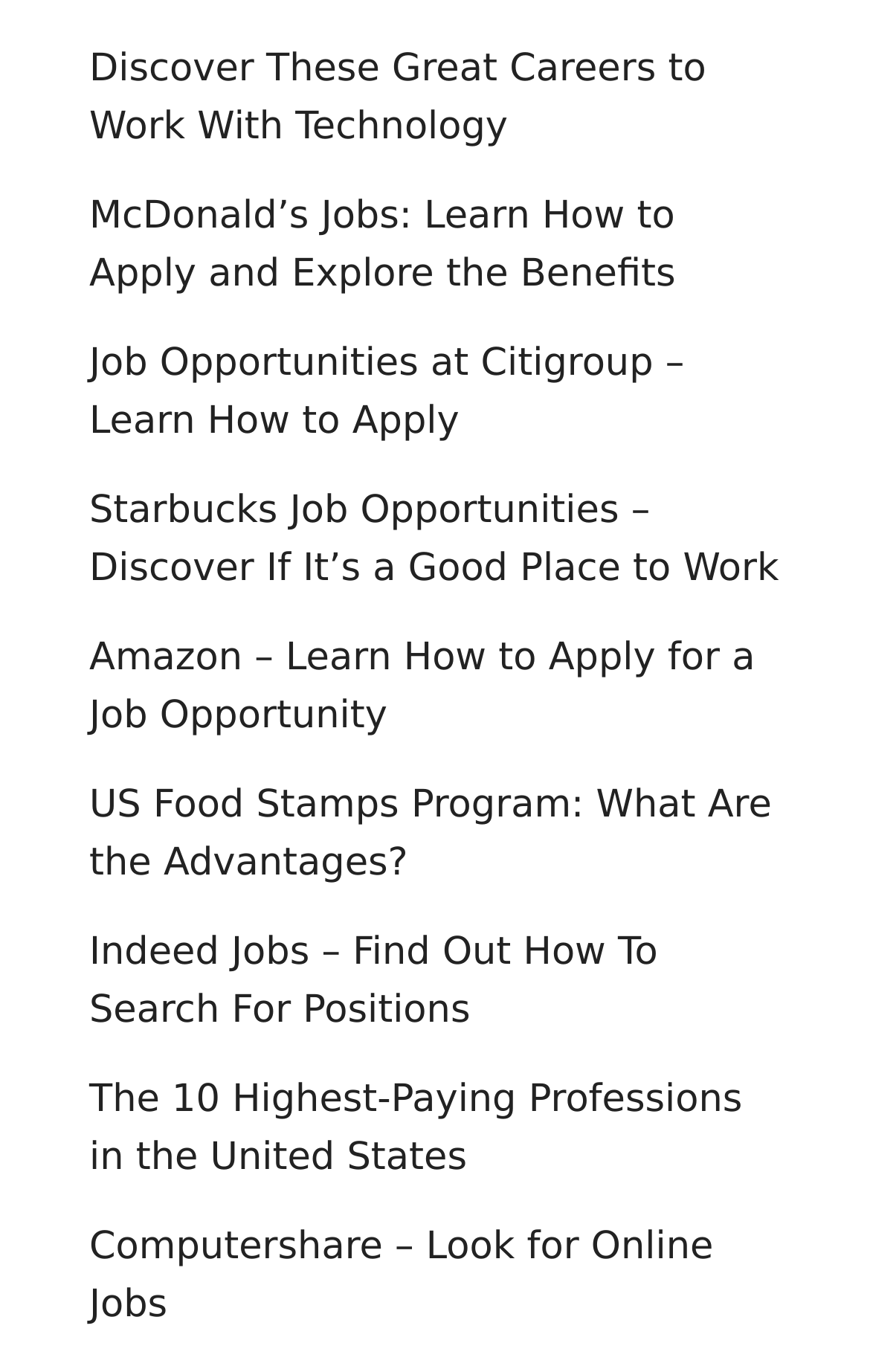Identify the bounding box coordinates of the clickable section necessary to follow the following instruction: "Expand the 'Interest % on taxes' section". The coordinates should be presented as four float numbers from 0 to 1, i.e., [left, top, right, bottom].

None